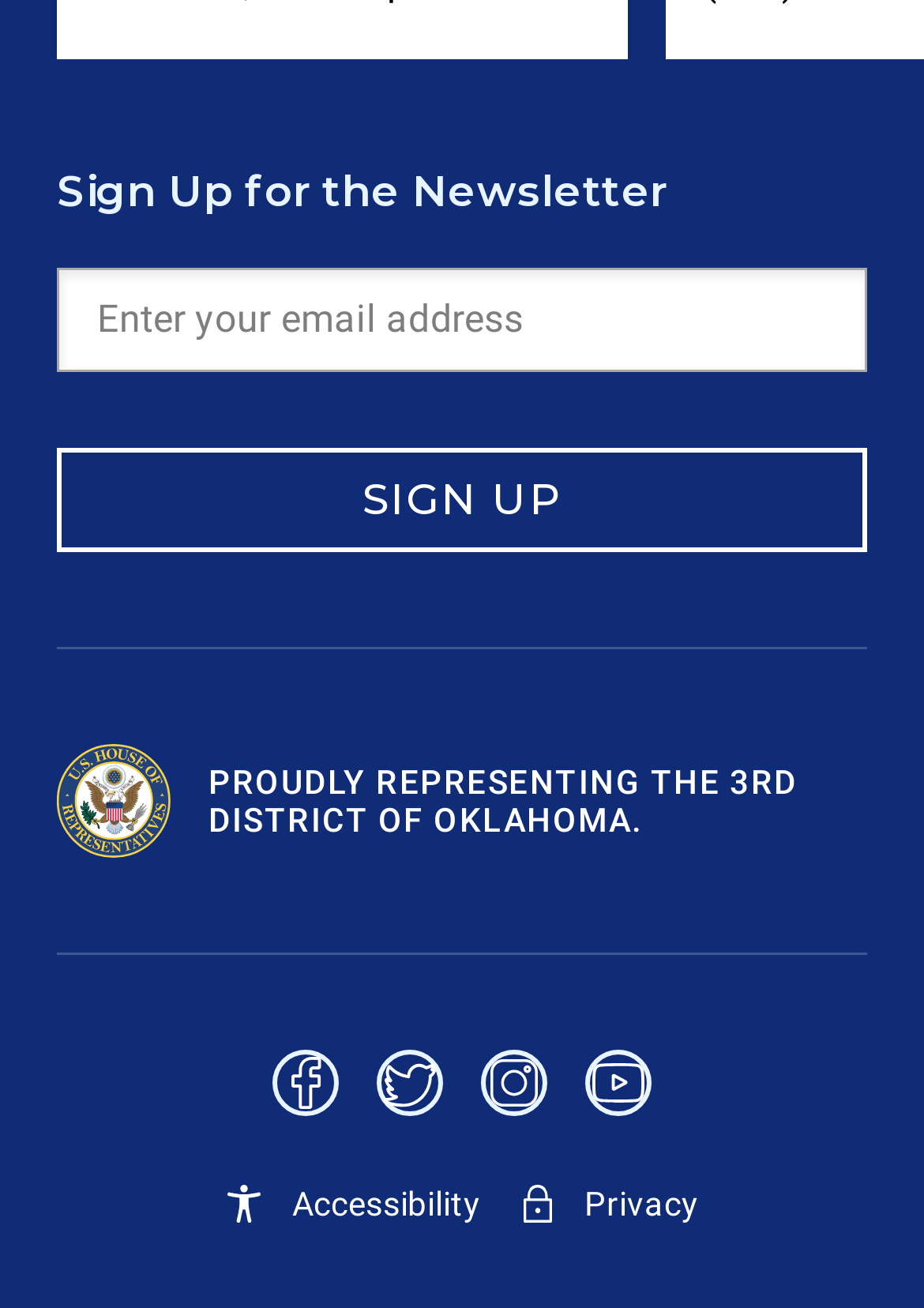Provide the bounding box coordinates for the UI element that is described by this text: "name="email" placeholder="Enter your email address"". The coordinates should be in the form of four float numbers between 0 and 1: [left, top, right, bottom].

[0.105, 0.216, 0.895, 0.274]